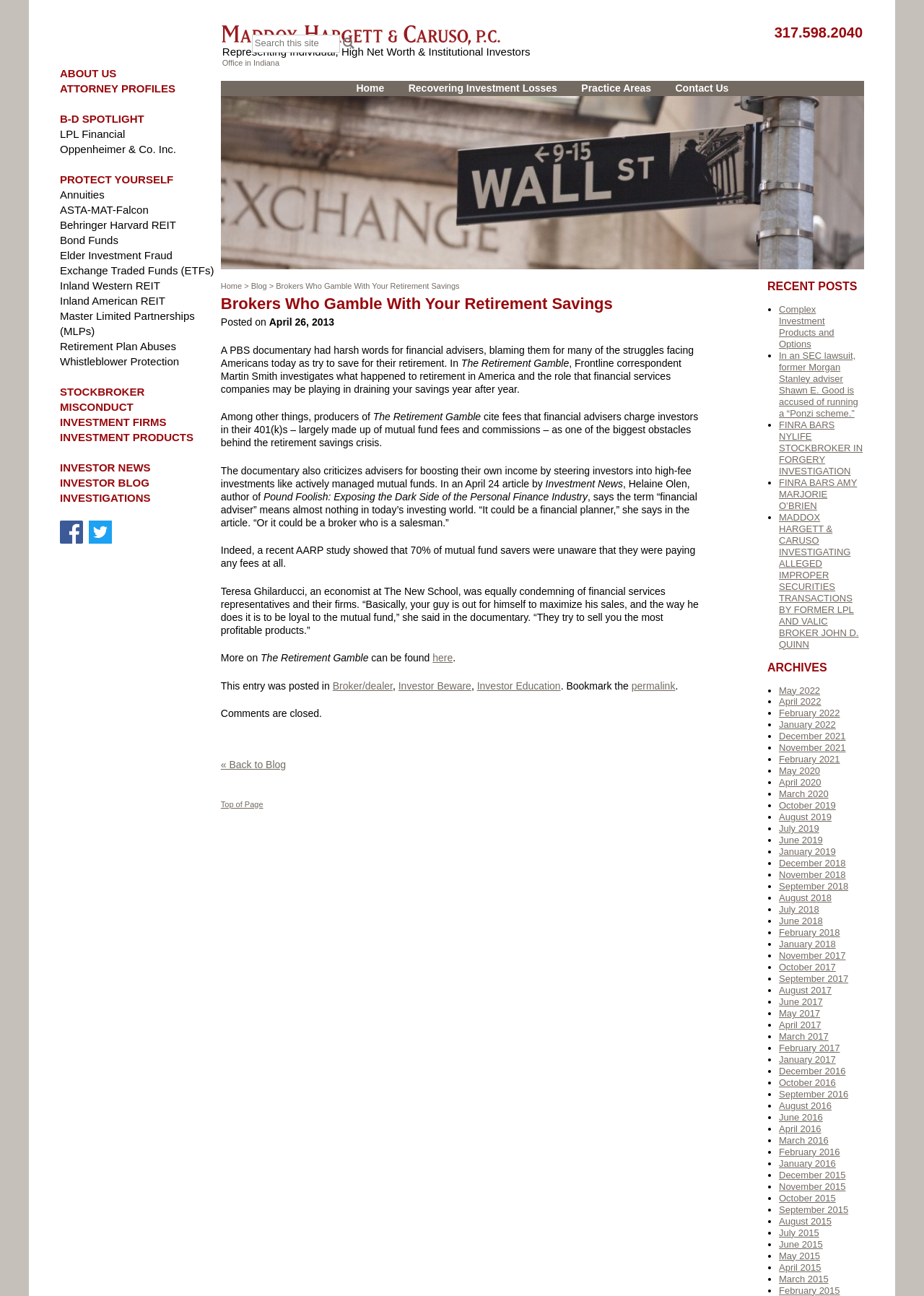Provide the bounding box coordinates for the specified HTML element described in this description: "December 2016". The coordinates should be four float numbers ranging from 0 to 1, in the format [left, top, right, bottom].

[0.843, 0.822, 0.915, 0.831]